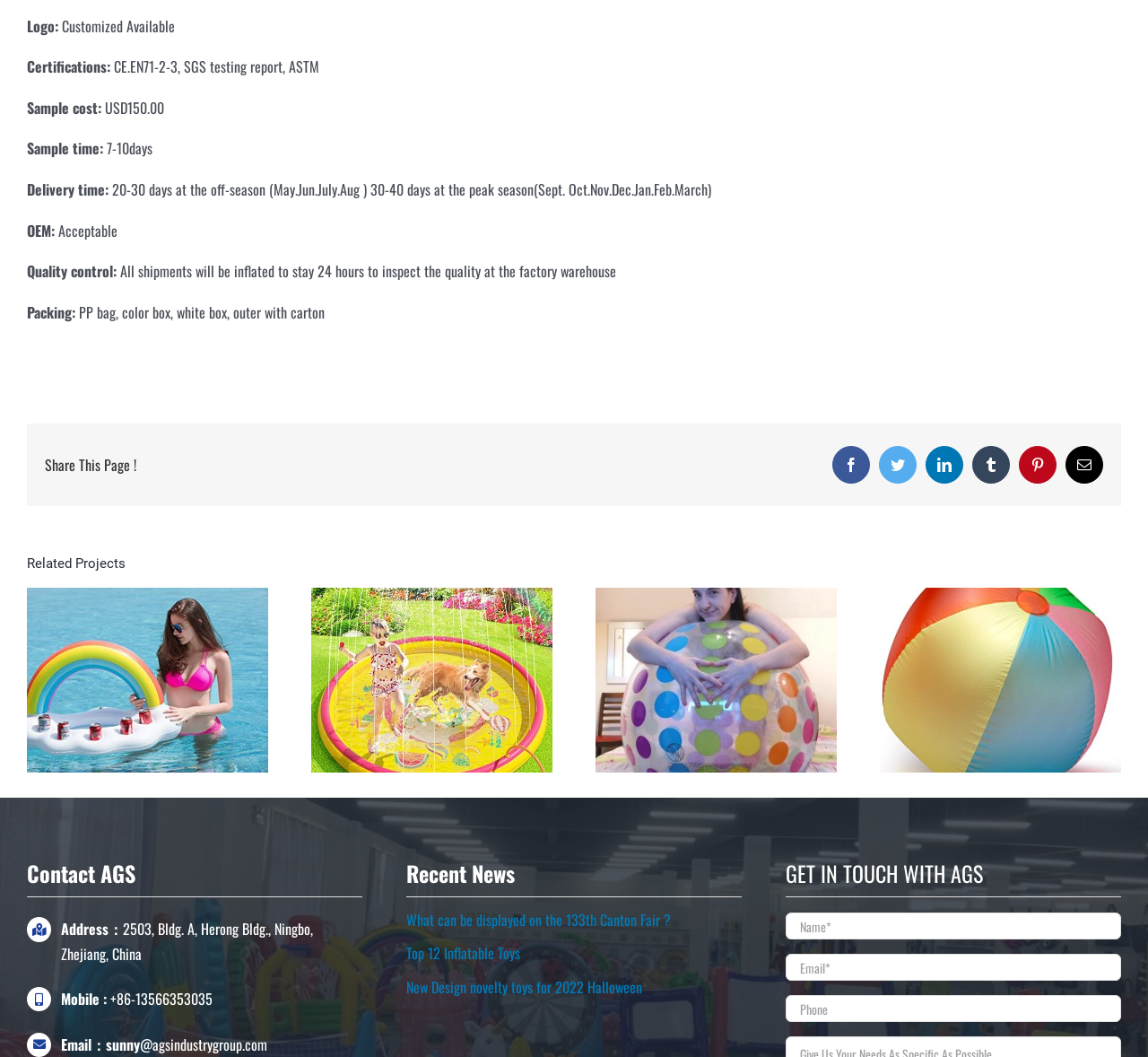Please specify the bounding box coordinates of the element that should be clicked to execute the given instruction: 'Read the article What can be displayed on the 133th Canton Fair?'. Ensure the coordinates are four float numbers between 0 and 1, expressed as [left, top, right, bottom].

[0.354, 0.86, 0.584, 0.88]